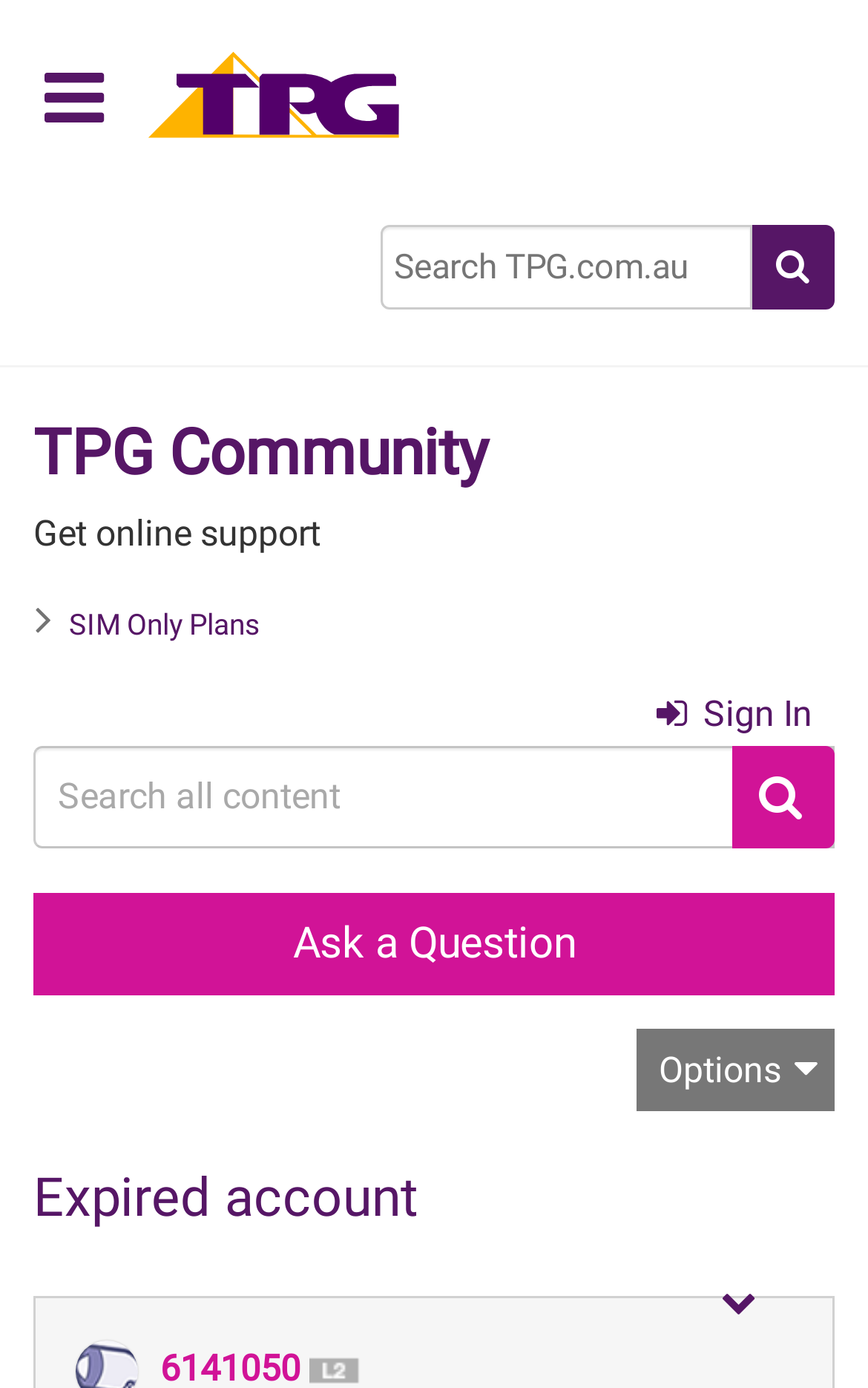Please predict the bounding box coordinates (top-left x, top-left y, bottom-right x, bottom-right y) for the UI element in the screenshot that fits the description: Ask a Question

[0.038, 0.643, 0.962, 0.717]